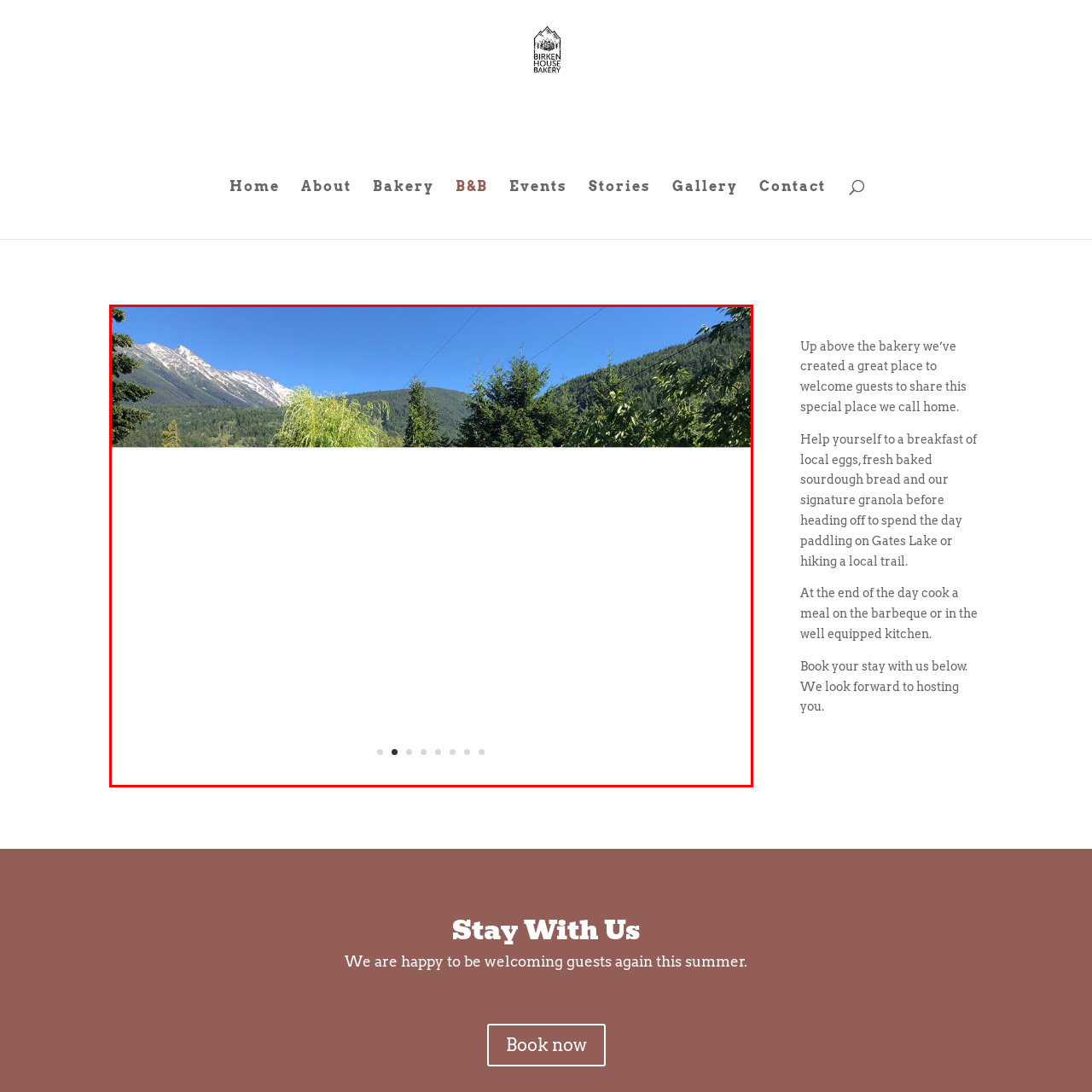Focus on the content within the red bounding box and answer this question using a single word or phrase: What type of setting is depicted in the image?

Natural